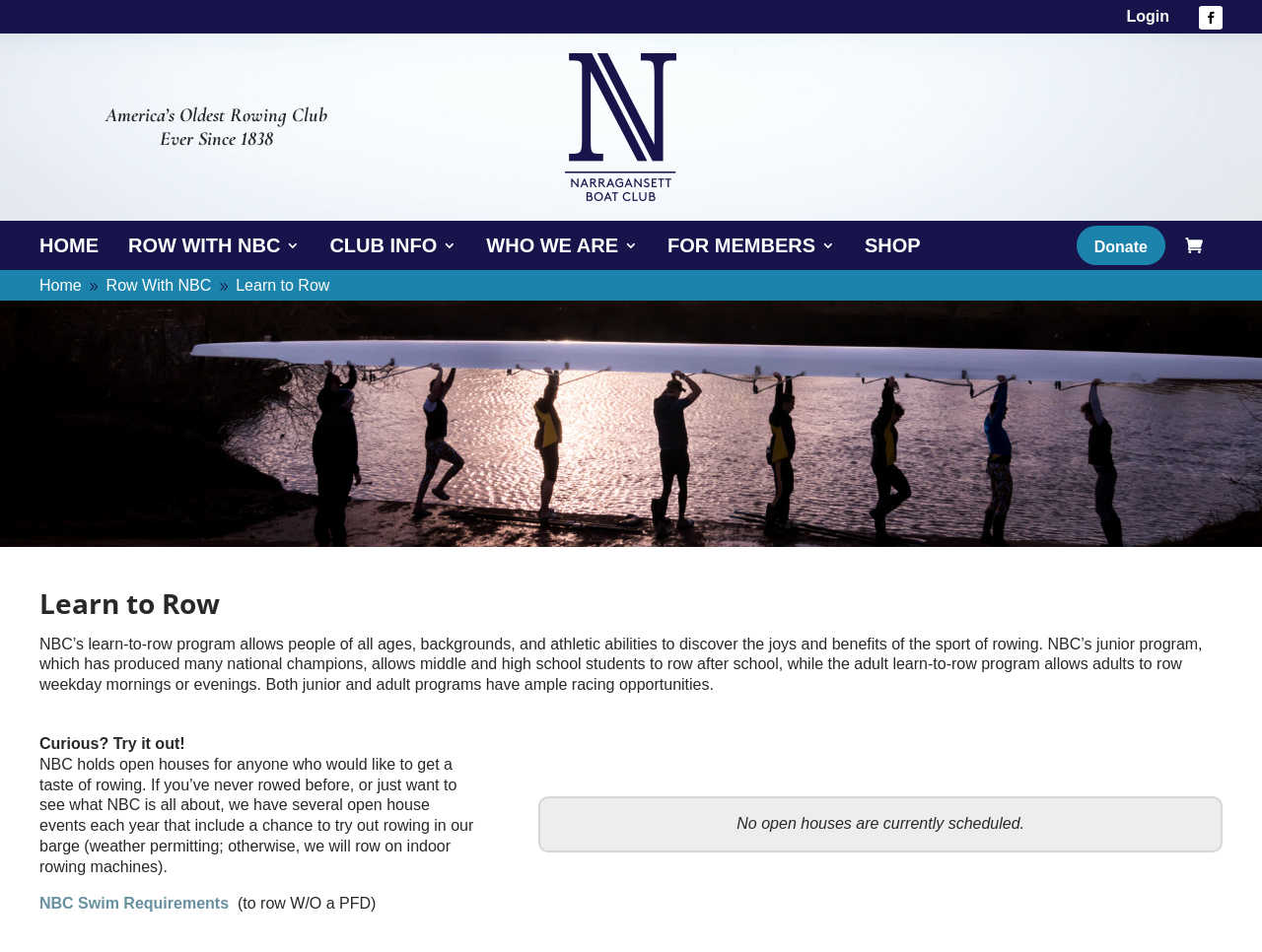Are there any open houses currently scheduled?
Please answer using one word or phrase, based on the screenshot.

No